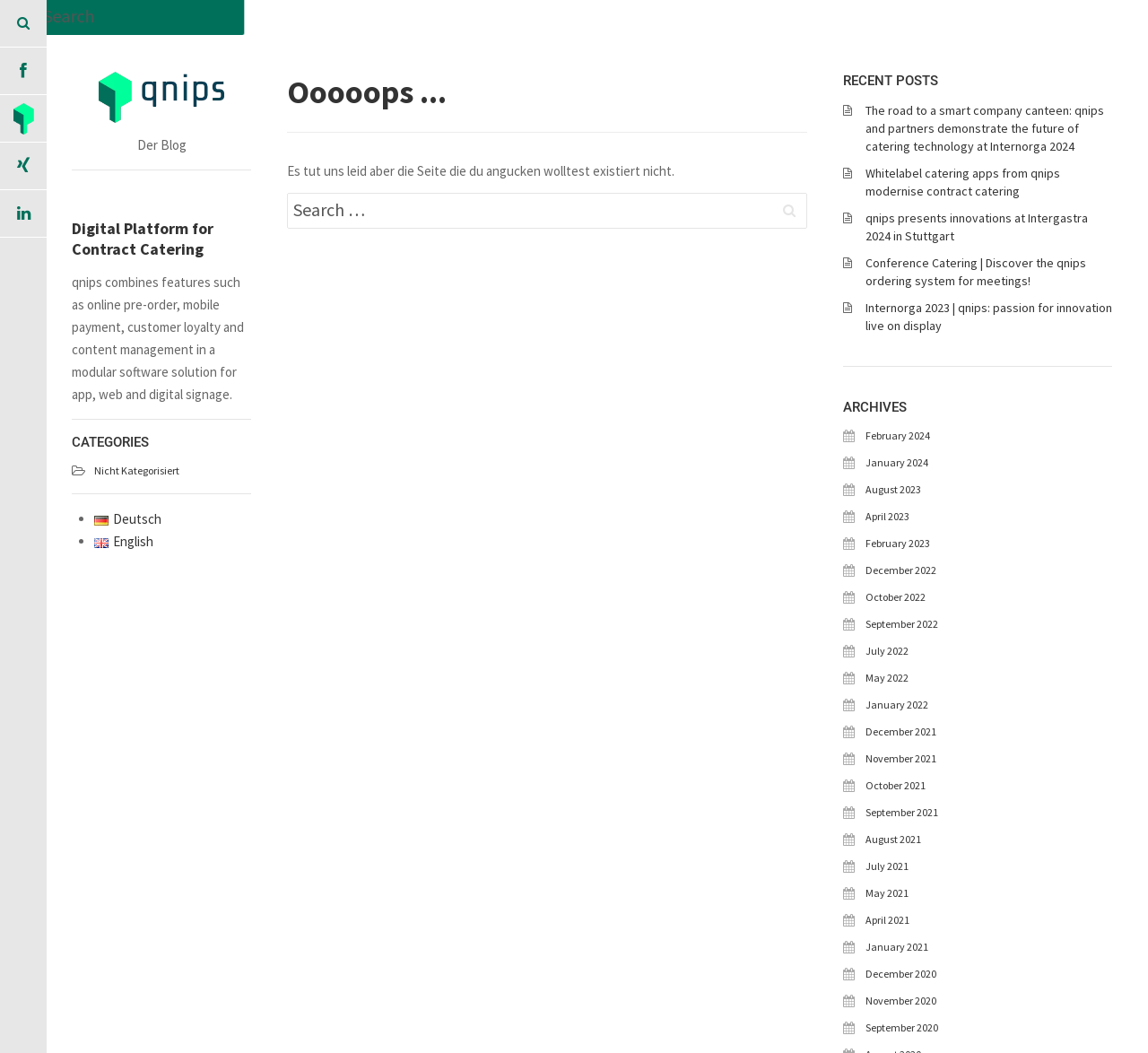Determine the bounding box coordinates for the UI element matching this description: "July 2021".

[0.754, 0.816, 0.791, 0.829]